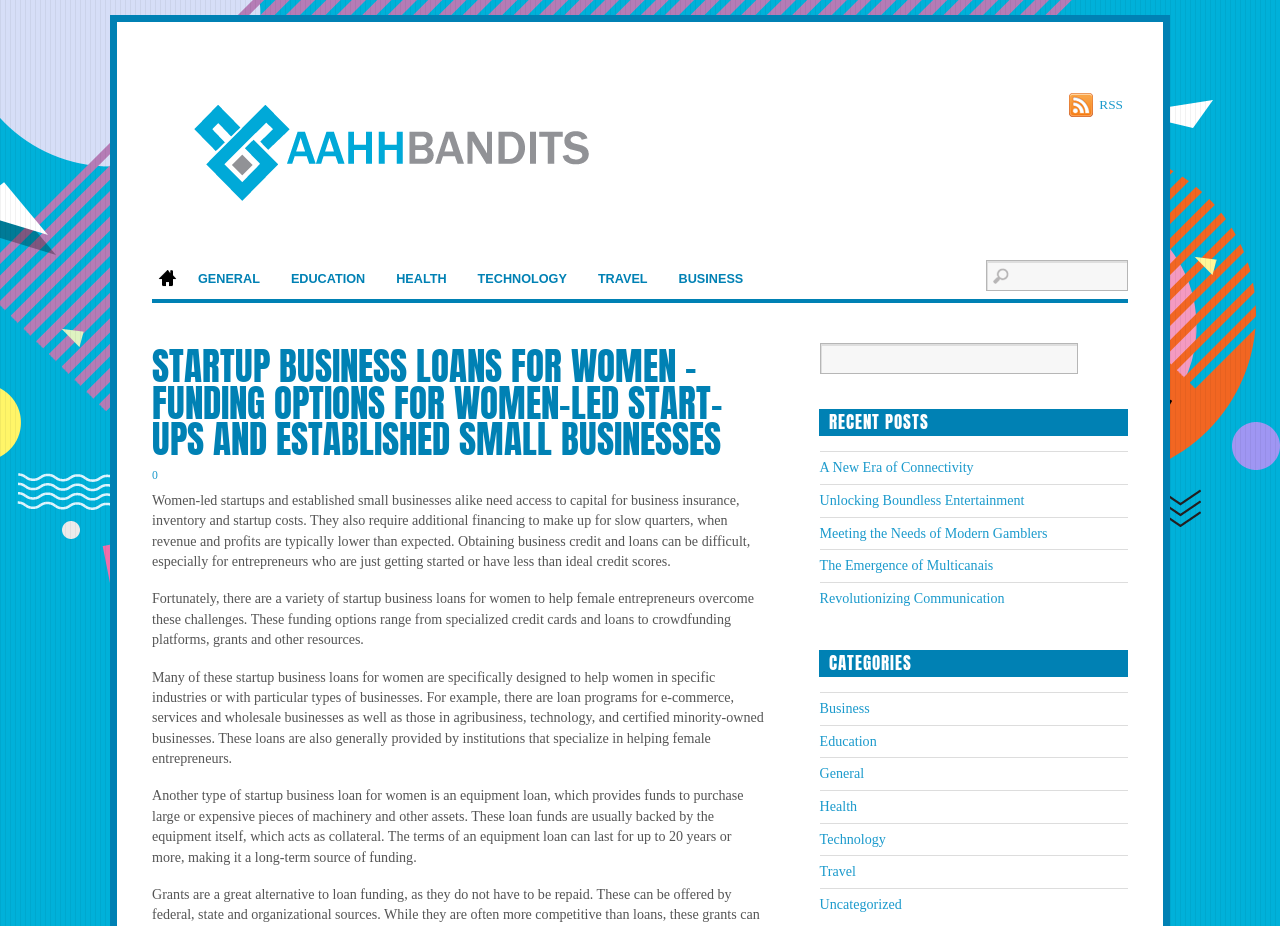Identify the bounding box coordinates of the area that should be clicked in order to complete the given instruction: "Go to the home page". The bounding box coordinates should be four float numbers between 0 and 1, i.e., [left, top, right, bottom].

[0.119, 0.282, 0.142, 0.323]